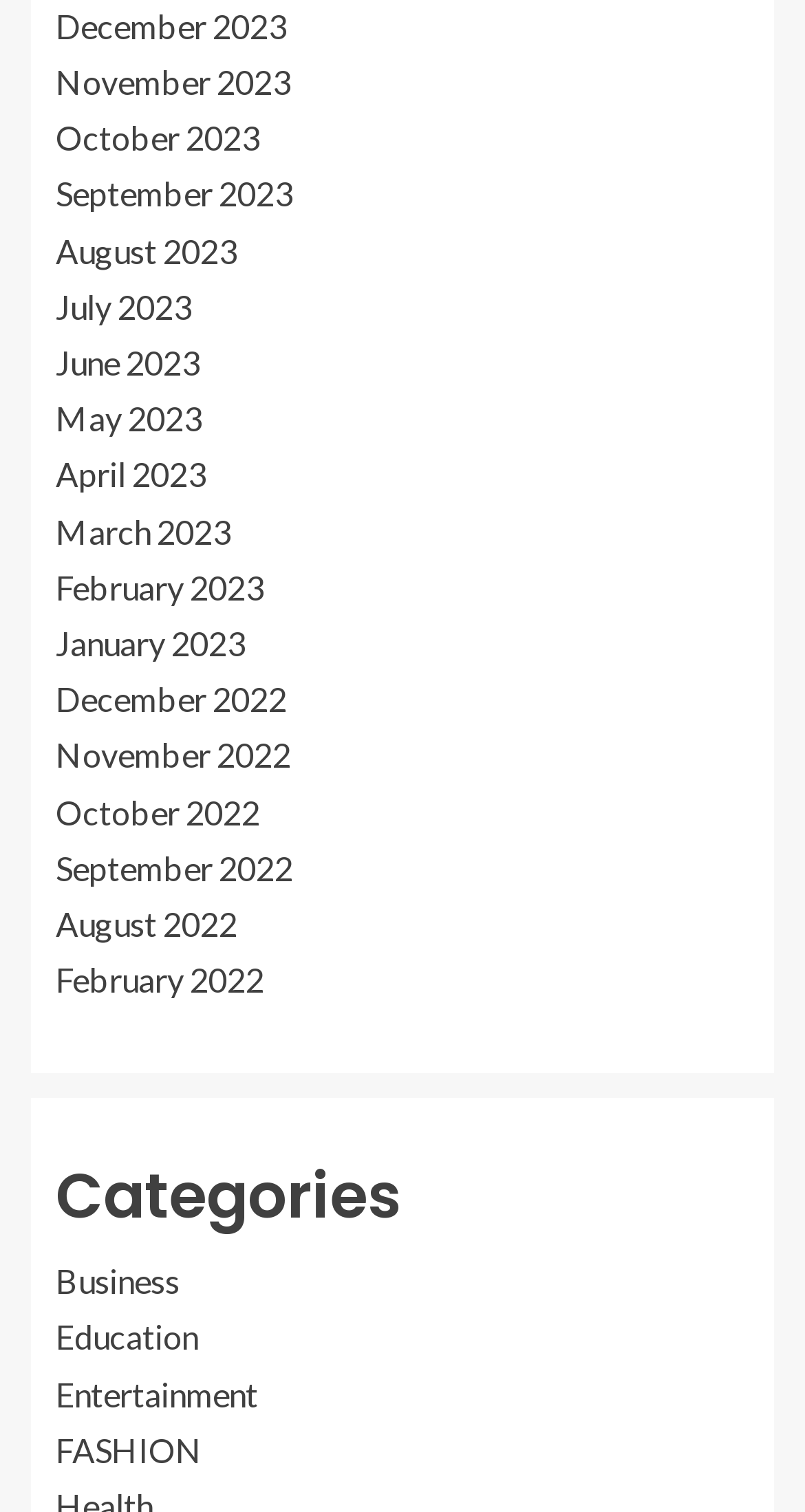Determine the bounding box of the UI element mentioned here: "October 2022". The coordinates must be in the format [left, top, right, bottom] with values ranging from 0 to 1.

[0.069, 0.523, 0.323, 0.549]